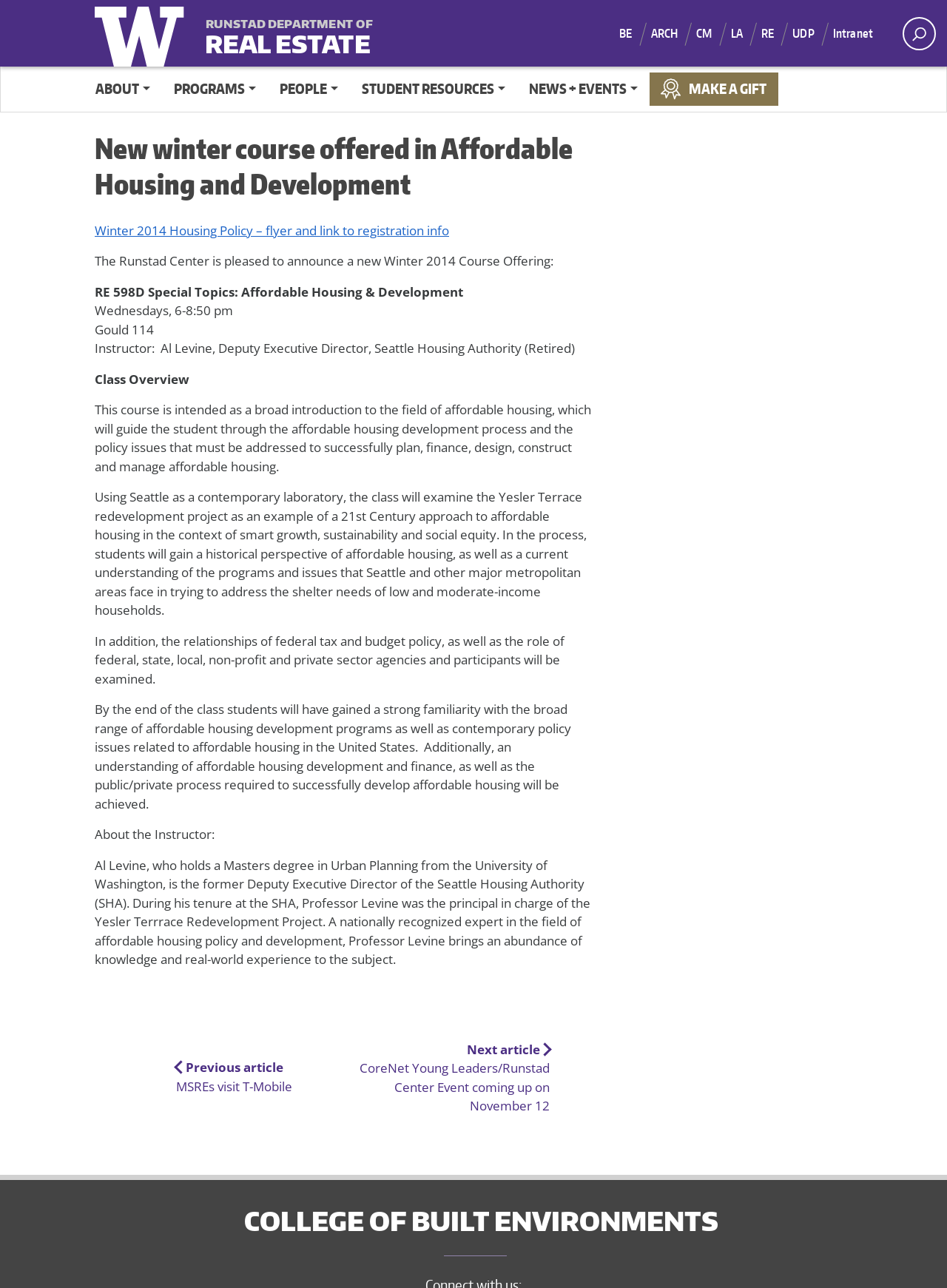Provide the bounding box coordinates of the HTML element this sentence describes: "College of Built Environments". The bounding box coordinates consist of four float numbers between 0 and 1, i.e., [left, top, right, bottom].

[0.242, 0.916, 0.758, 0.963]